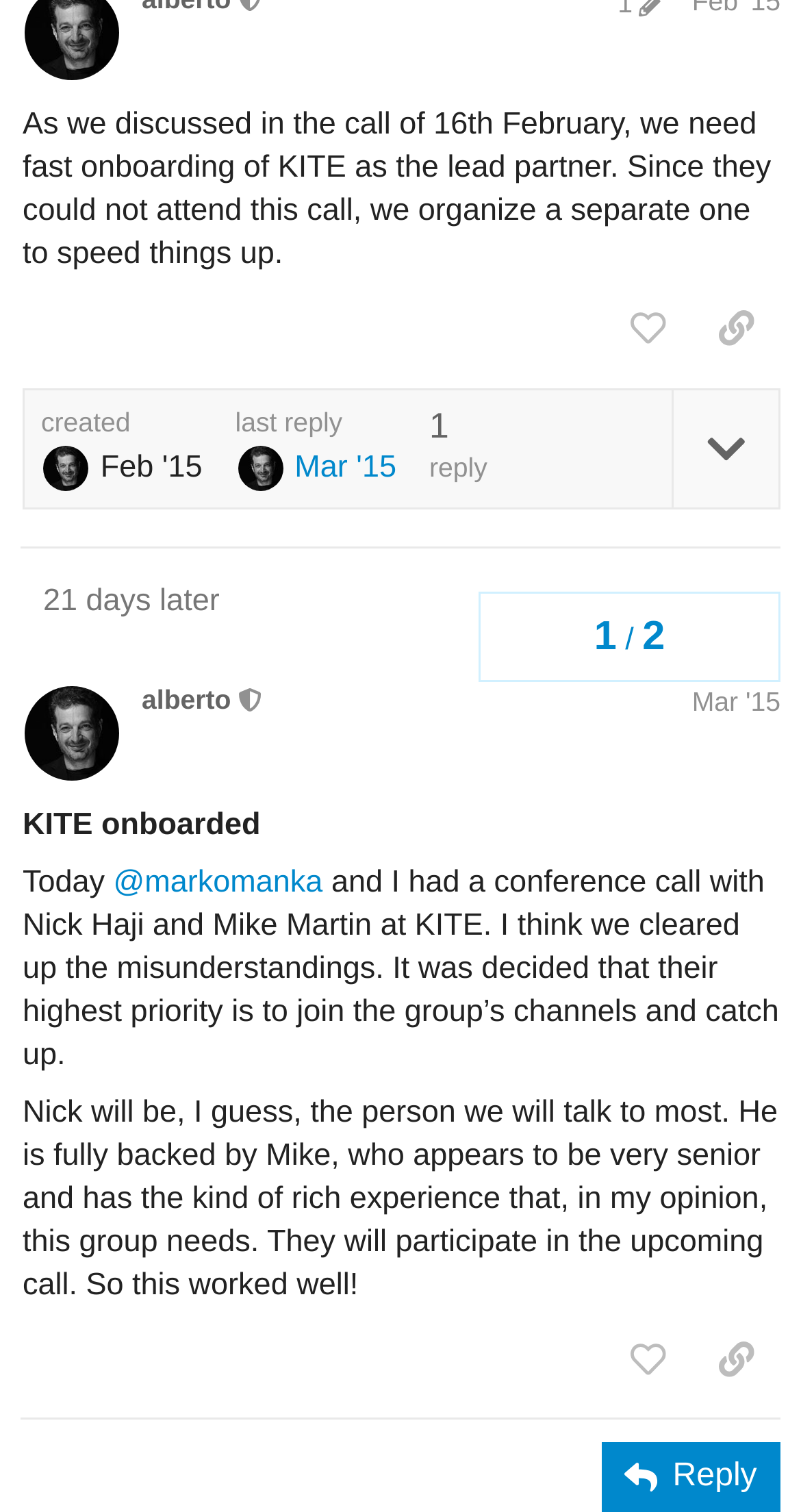Please find the bounding box for the following UI element description. Provide the coordinates in (top-left x, top-left y, bottom-right x, bottom-right y) format, with values between 0 and 1: Mar '15

[0.864, 0.454, 0.974, 0.474]